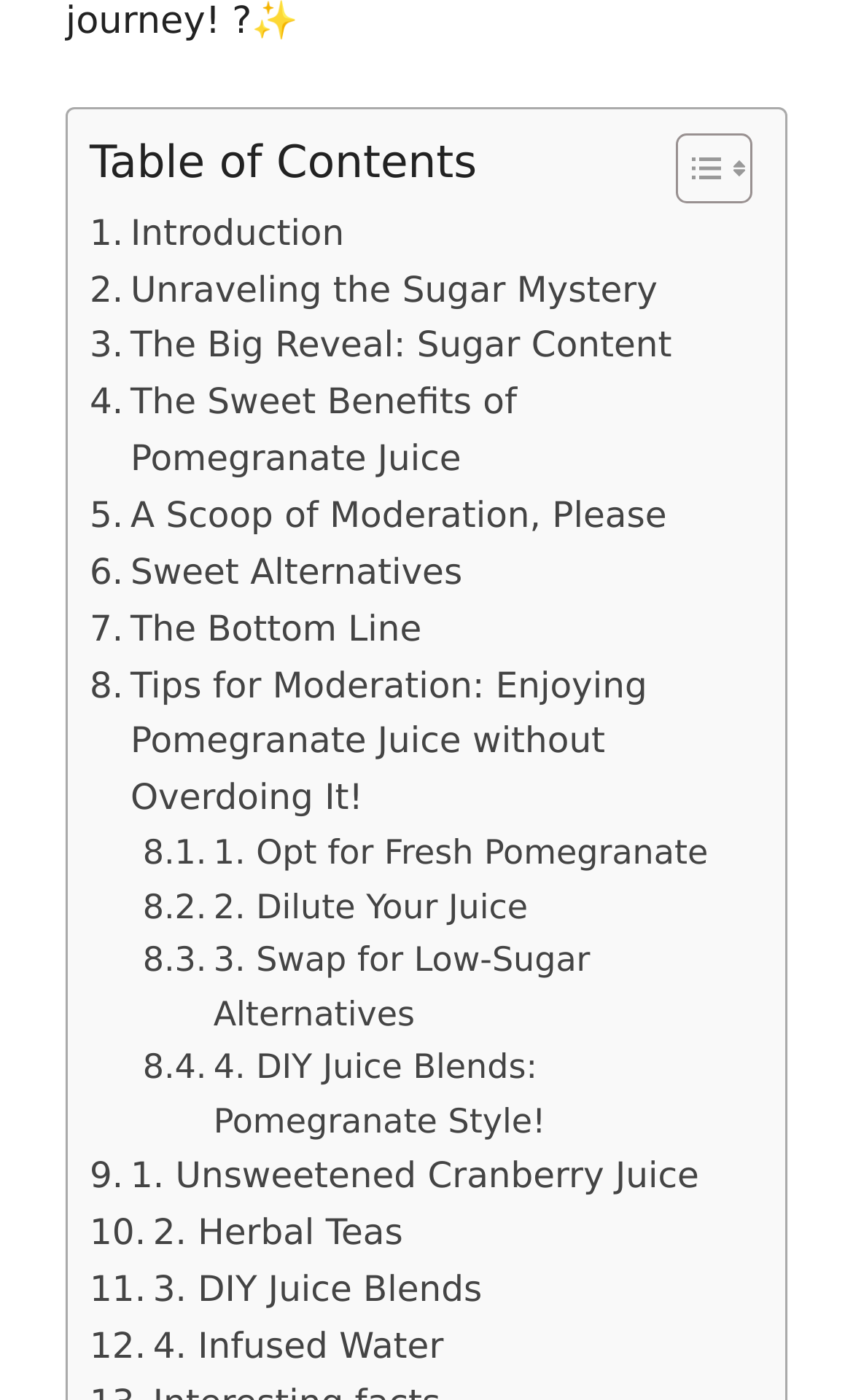Find the bounding box coordinates of the element's region that should be clicked in order to follow the given instruction: "Read about The Sweet Benefits of Pomegranate Juice". The coordinates should consist of four float numbers between 0 and 1, i.e., [left, top, right, bottom].

[0.105, 0.268, 0.869, 0.348]